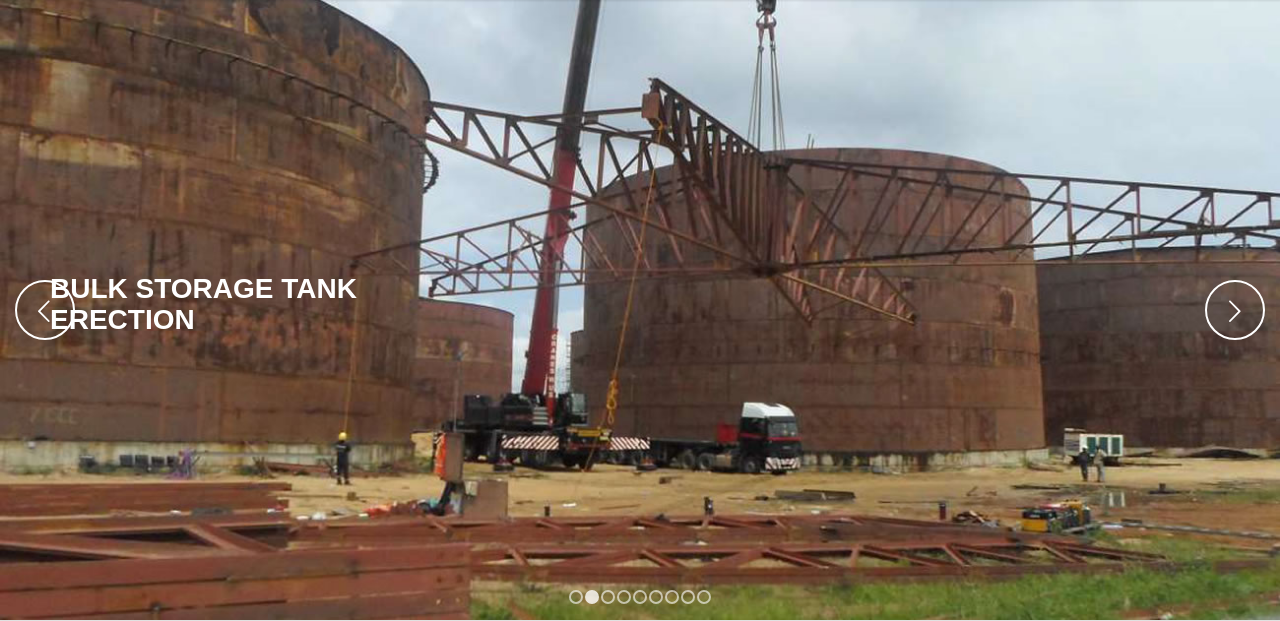Compose an extensive description of the image.

The image showcases a construction site focused on the erection of bulk storage tanks. In the foreground, a large steel beam, suspended by a crane, is being positioned above the tanks, indicating active assembly work. The tanks, characterized by their rusted metal surfaces and substantial height, stand prominently on either side of the beam, creating a dramatic industrial backdrop. A truck with a white cab is parked nearby, likely supplying materials or machinery to assist with the operation. Workers are visible on the ground, engaged in various tasks related to the construction process, highlighting the scale and complexity of the project. The caption "BULK STORAGE TANK ERECTION" overlays the image, emphasizing the primary focus of this engineering endeavor. The scene encapsulates the intricate coordination required in large-scale industrial construction, showcasing both machinery and human effort in tandem.